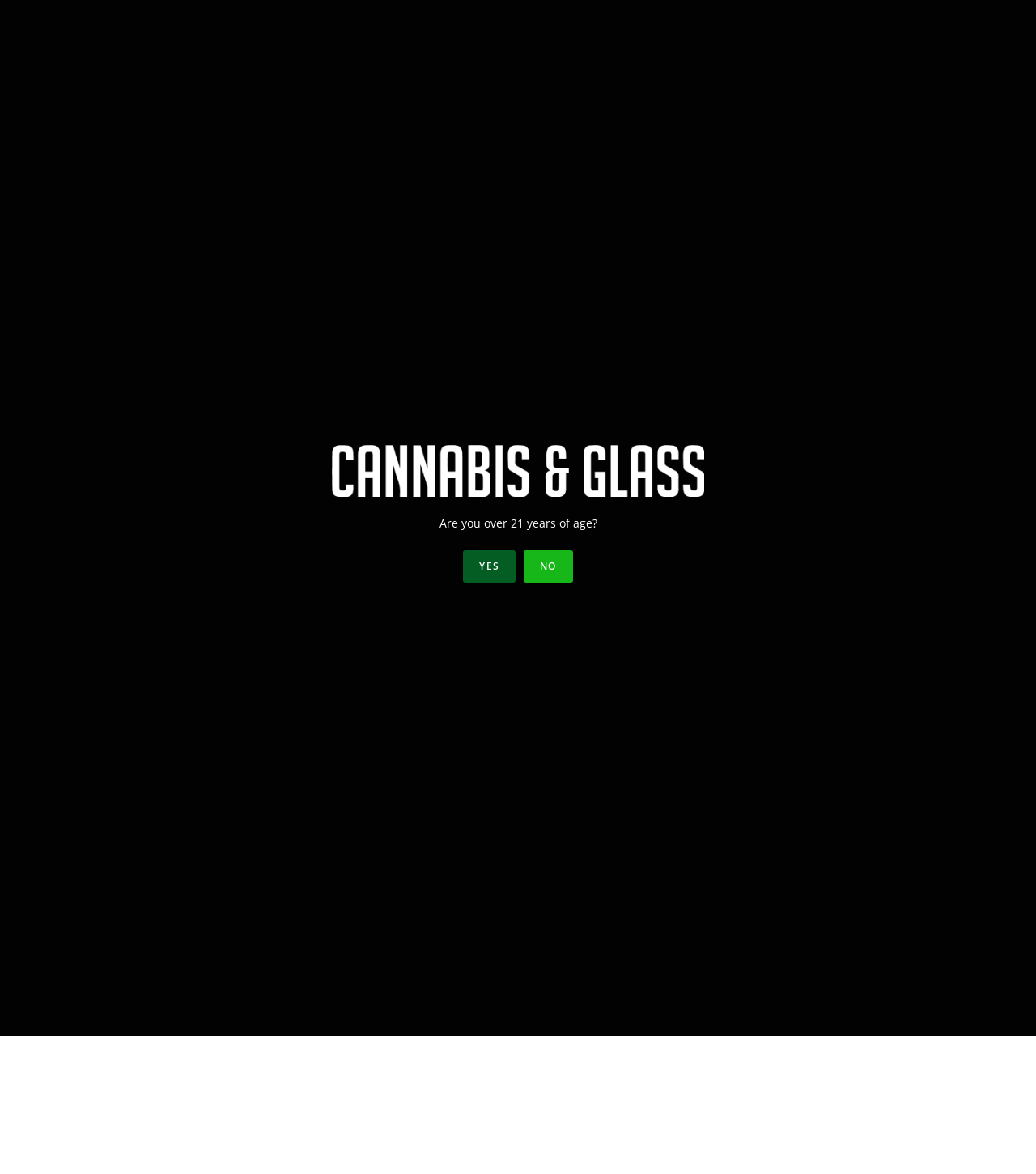What is the topic of the current article?
Look at the screenshot and give a one-word or phrase answer.

THC-THCA diamonds